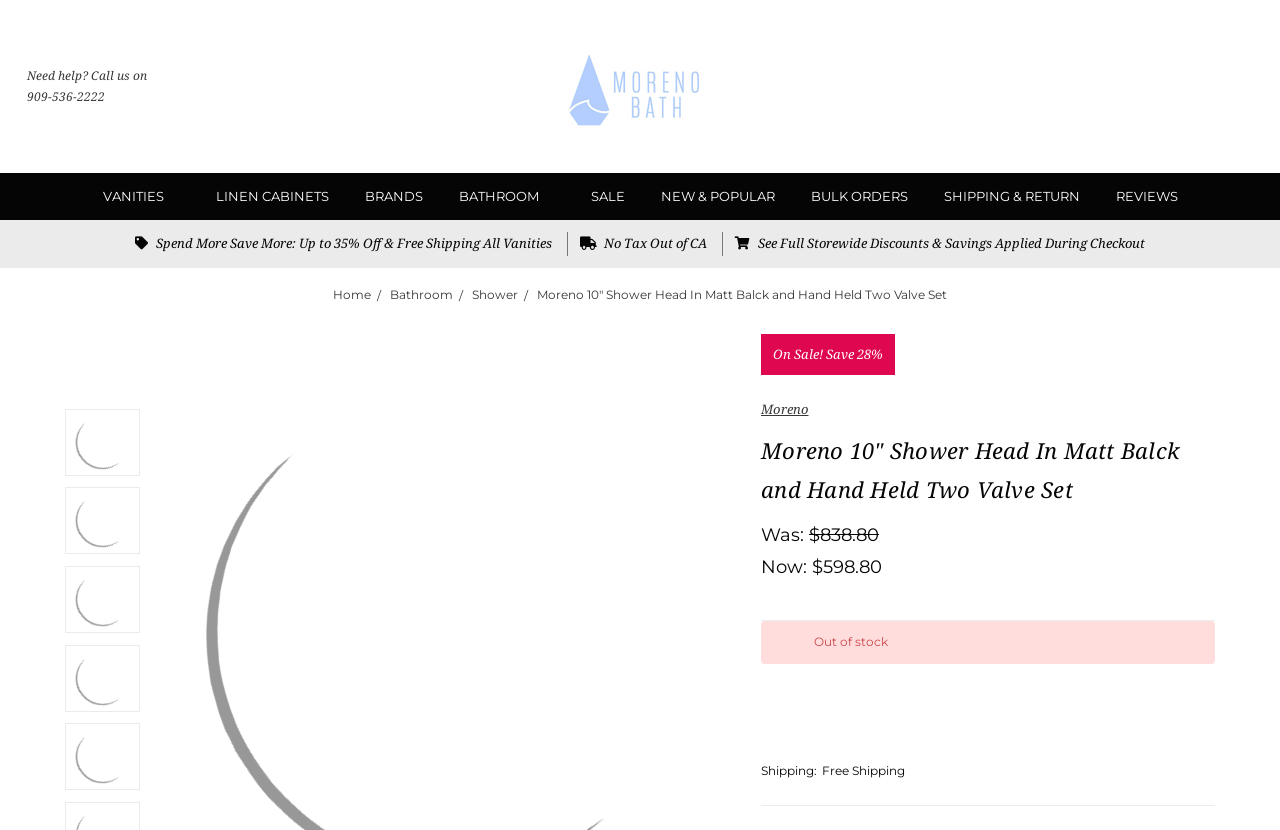What is the discount percentage?
Answer briefly with a single word or phrase based on the image.

28%